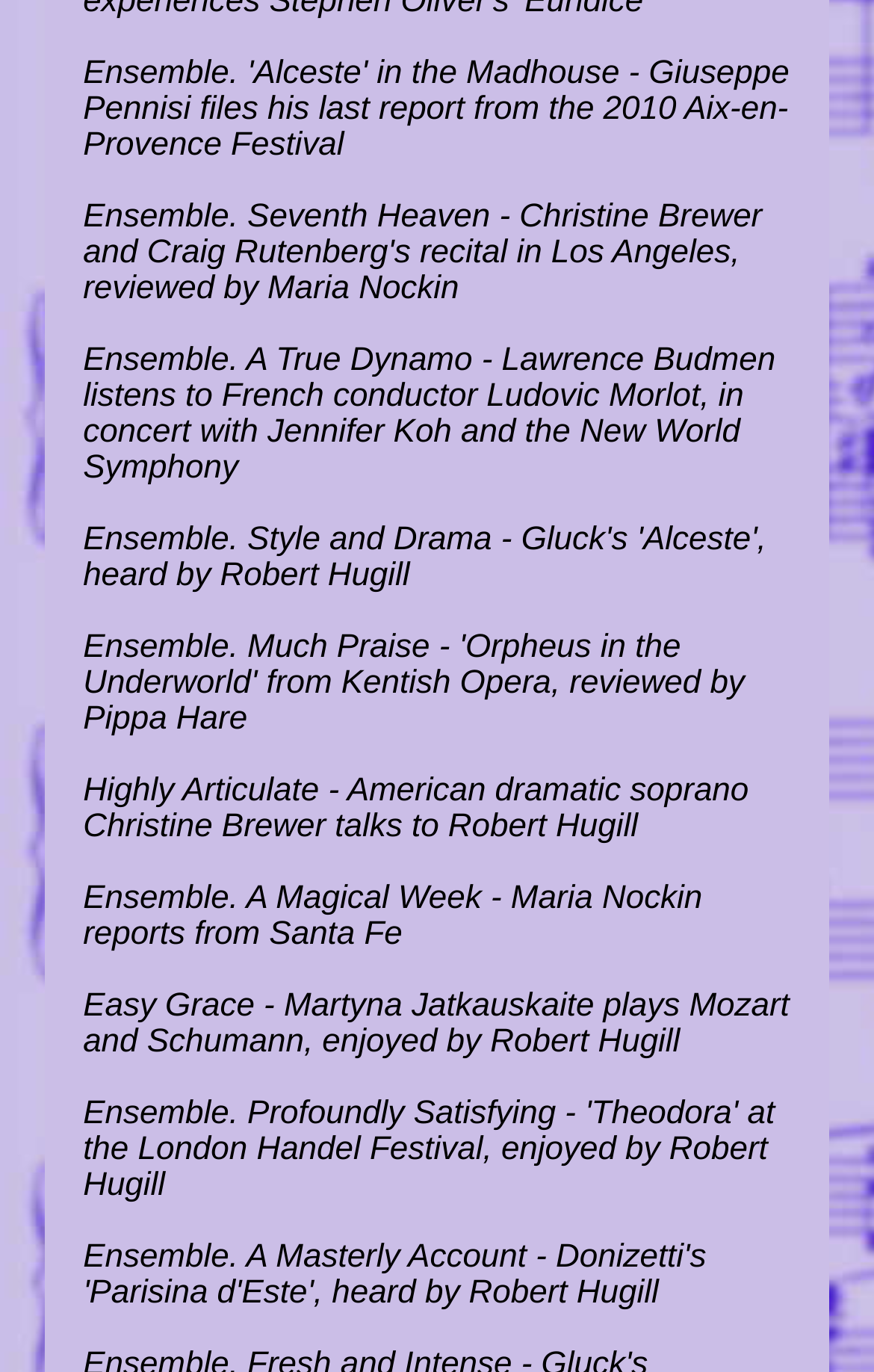What type of event is mentioned in the eighth link?
Look at the image and provide a short answer using one word or a phrase.

Recital